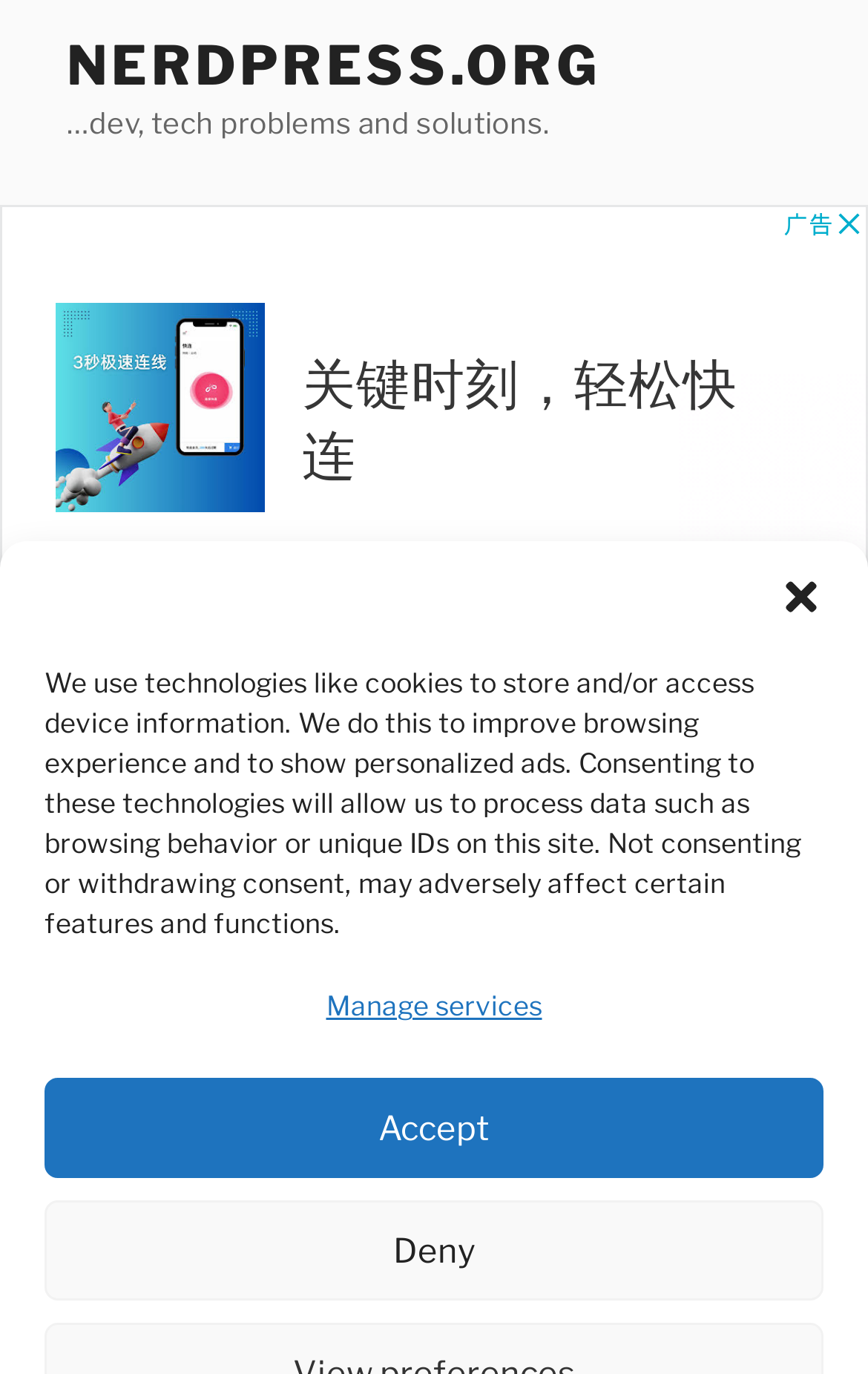Find the bounding box coordinates of the clickable element required to execute the following instruction: "read about the author". Provide the coordinates as four float numbers between 0 and 1, i.e., [left, top, right, bottom].

None